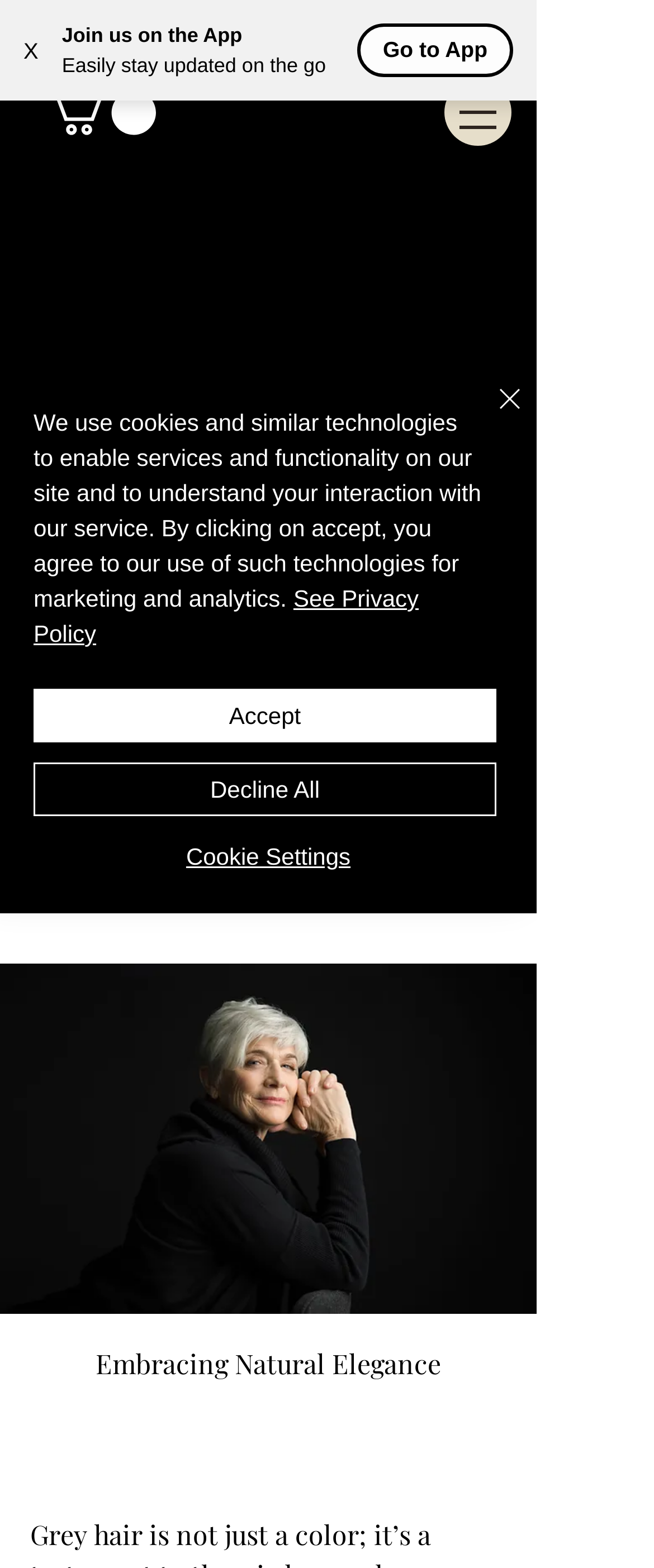Please specify the bounding box coordinates of the element that should be clicked to execute the given instruction: 'Click the 'More actions' button'. Ensure the coordinates are four float numbers between 0 and 1, expressed as [left, top, right, bottom].

[0.738, 0.425, 0.8, 0.451]